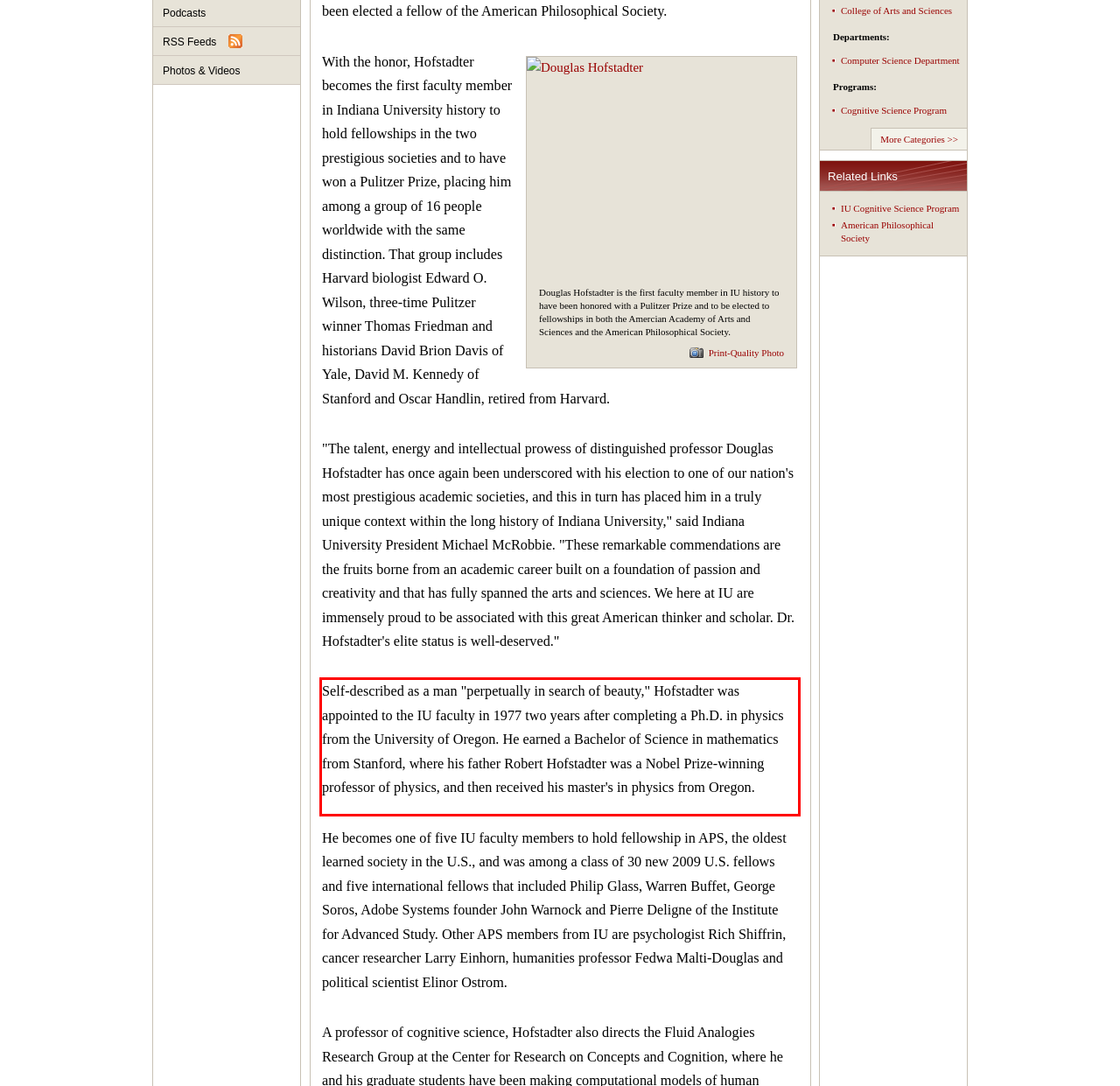Please identify and extract the text from the UI element that is surrounded by a red bounding box in the provided webpage screenshot.

Self-described as a man "perpetually in search of beauty," Hofstadter was appointed to the IU faculty in 1977 two years after completing a Ph.D. in physics from the University of Oregon. He earned a Bachelor of Science in mathematics from Stanford, where his father Robert Hofstadter was a Nobel Prize-winning professor of physics, and then received his master's in physics from Oregon.